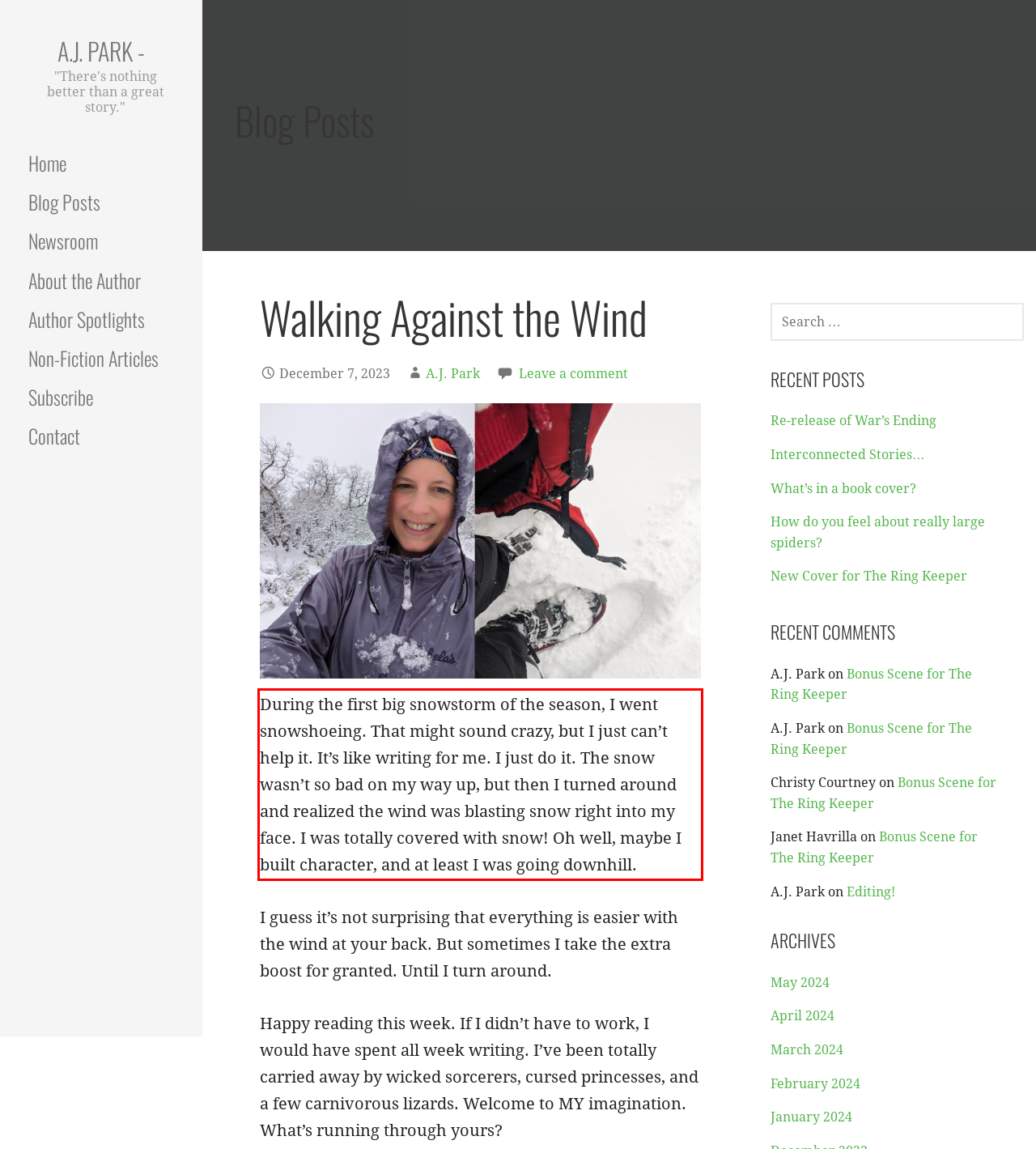Within the screenshot of the webpage, locate the red bounding box and use OCR to identify and provide the text content inside it.

During the first big snowstorm of the season, I went snowshoeing. That might sound crazy, but I just can’t help it. It’s like writing for me. I just do it. The snow wasn’t so bad on my way up, but then I turned around and realized the wind was blasting snow right into my face. I was totally covered with snow! Oh well, maybe I built character, and at least I was going downhill.